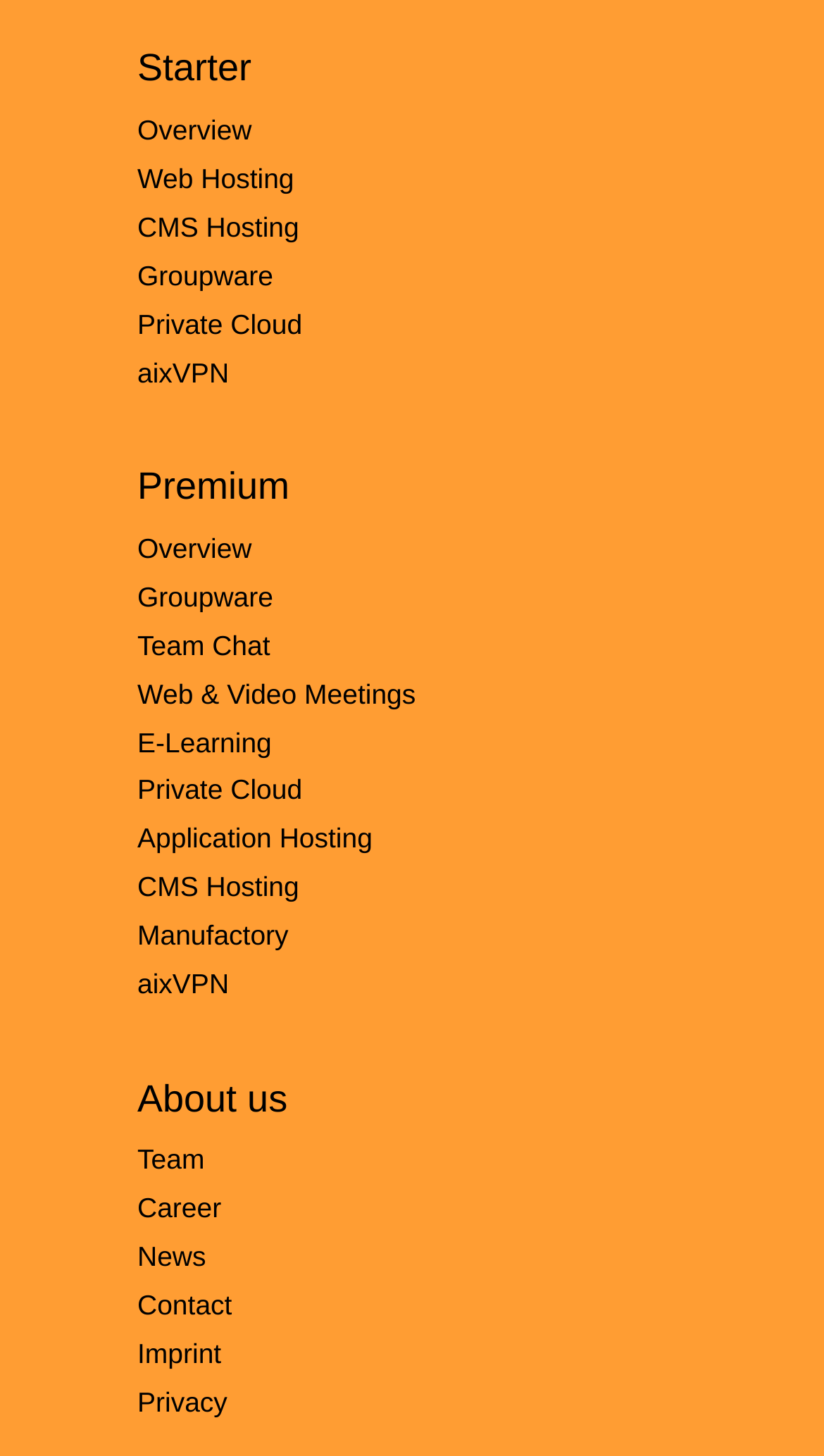Identify the bounding box of the UI element that matches this description: "Web & Video Meetings".

[0.167, 0.466, 0.505, 0.487]